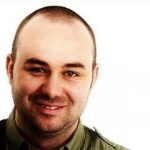Summarize the image with a detailed description that highlights all prominent details.

This image features a smiling man with a short, closely-cropped hairstyle and a friendly demeanor. He is wearing a green shirt and appears to be in a brightly lit environment, which enhances the positive, approachable vibe. The context surrounding this image suggests it may be part of a profile for an individual involved in the SEO community, possibly linked to a series of interviews highlighting various experts in the field. The overall impression is one of professionalism and warmth, inviting viewers to learn more about his contributions and insights in SEO.